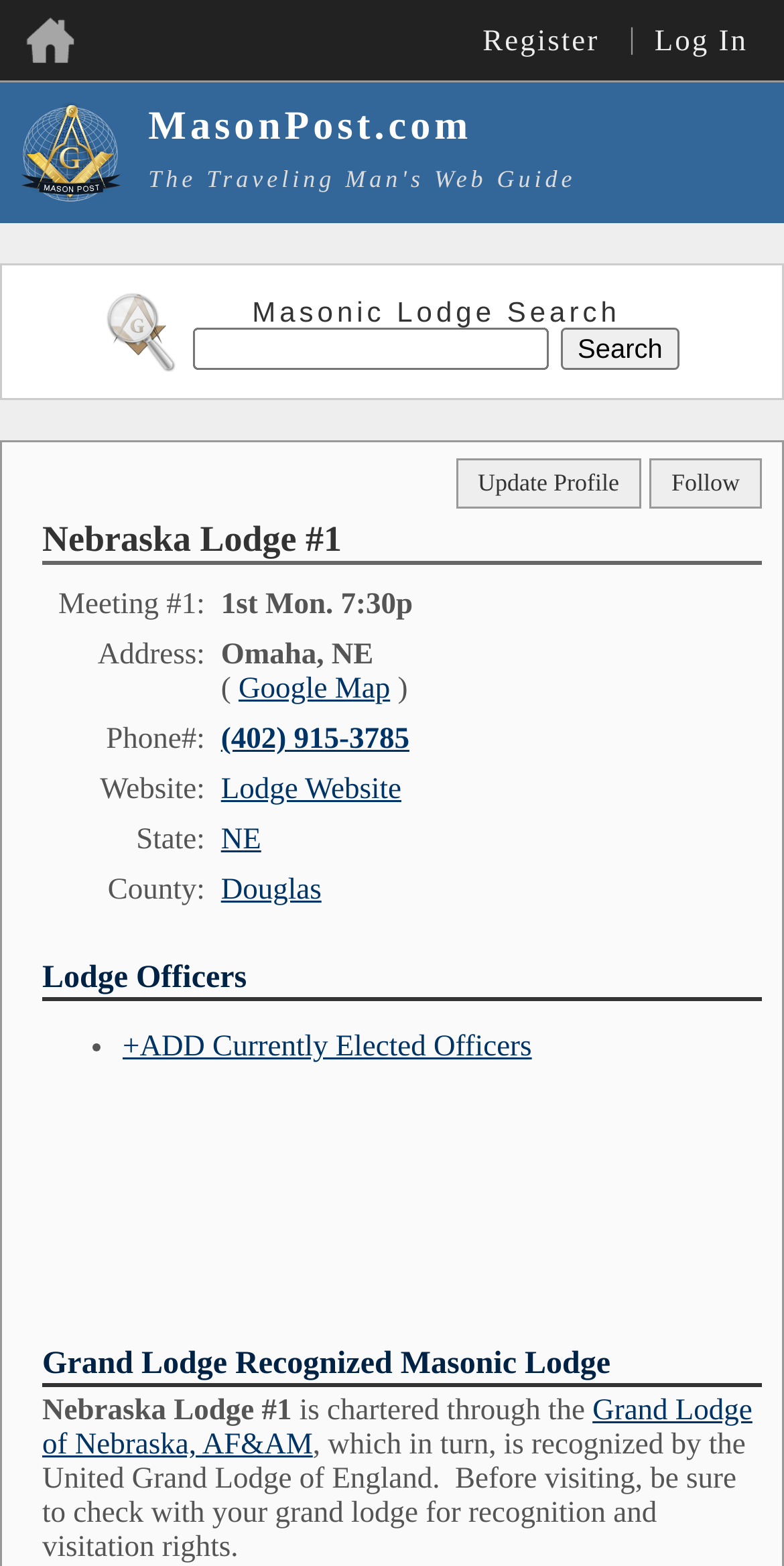What is the phone number of the lodge?
Ensure your answer is thorough and detailed.

I found the answer by looking at the table element that contains the lodge's information, specifically the row that has the label 'Phone#' and the corresponding value '(402) 915-3785'.